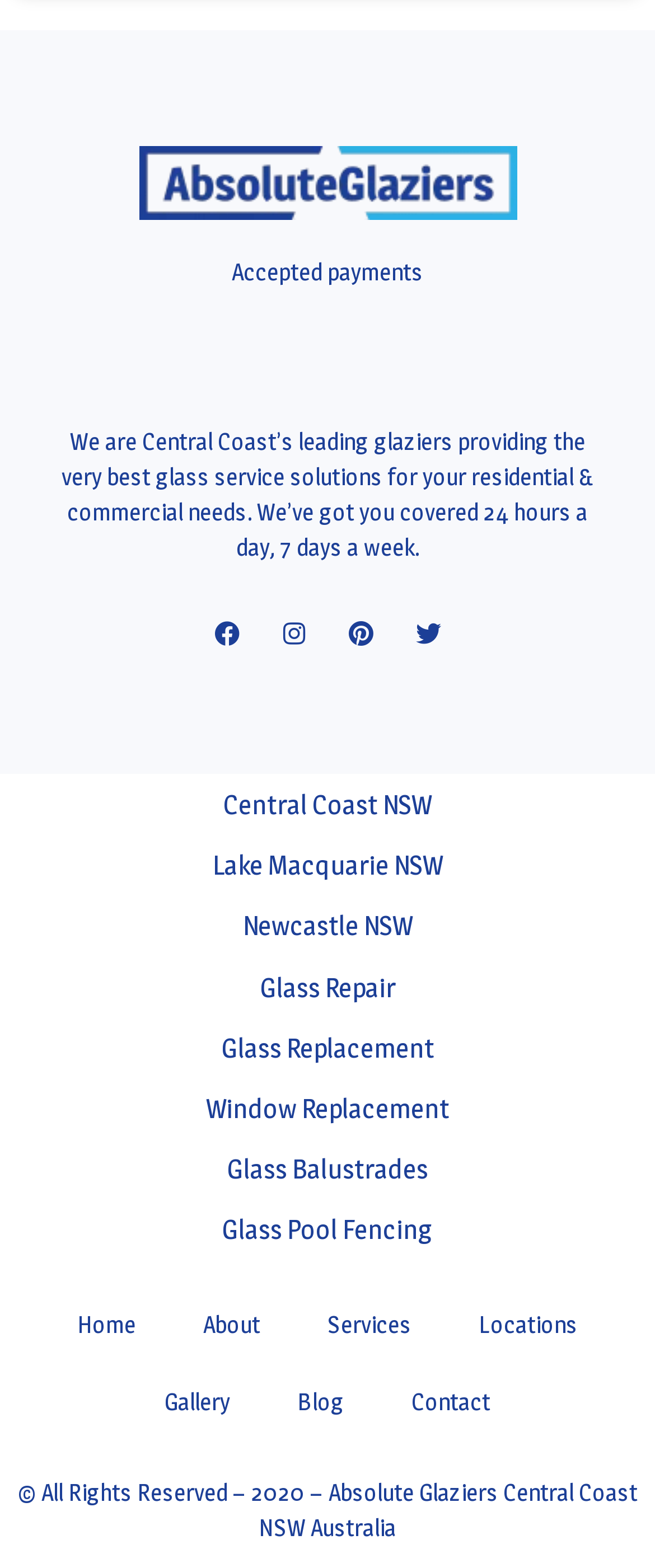Find the bounding box coordinates of the element to click in order to complete this instruction: "View the Gallery". The bounding box coordinates must be four float numbers between 0 and 1, denoted as [left, top, right, bottom].

[0.2, 0.87, 0.403, 0.919]